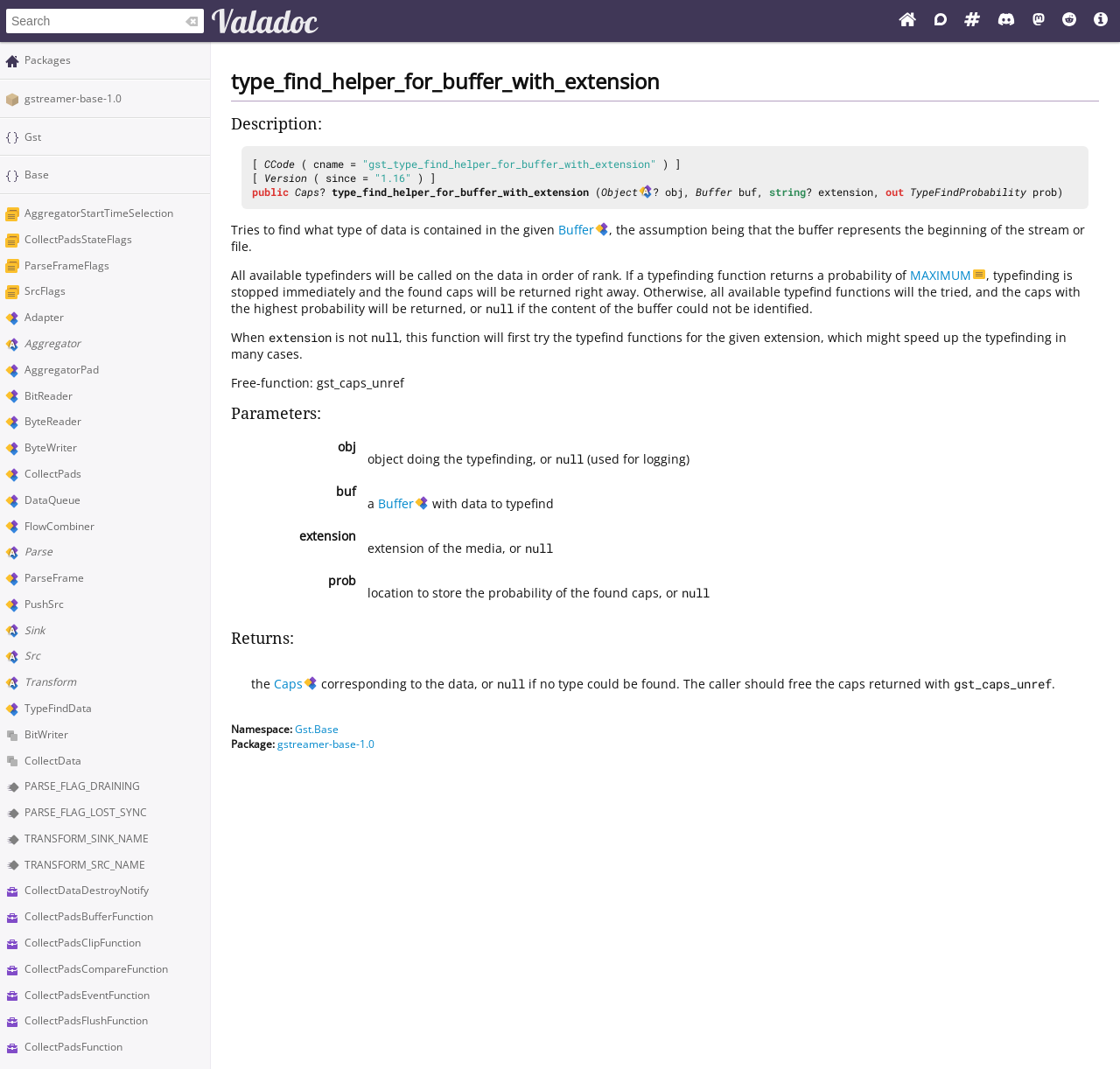Identify the bounding box coordinates of the area you need to click to perform the following instruction: "Click on Caps".

[0.263, 0.173, 0.285, 0.186]